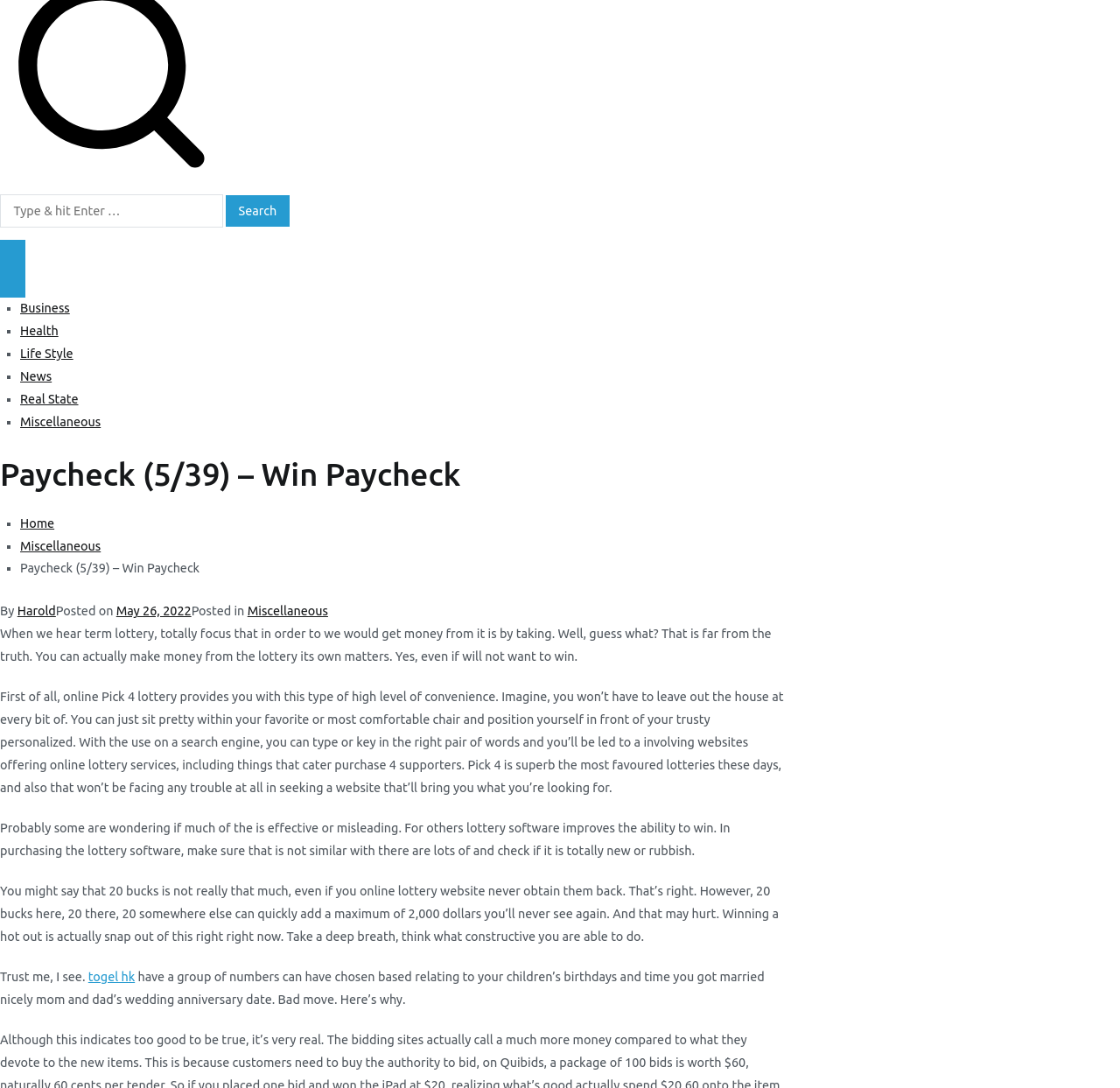What is the topic of the article?
Refer to the image and provide a one-word or short phrase answer.

Lottery